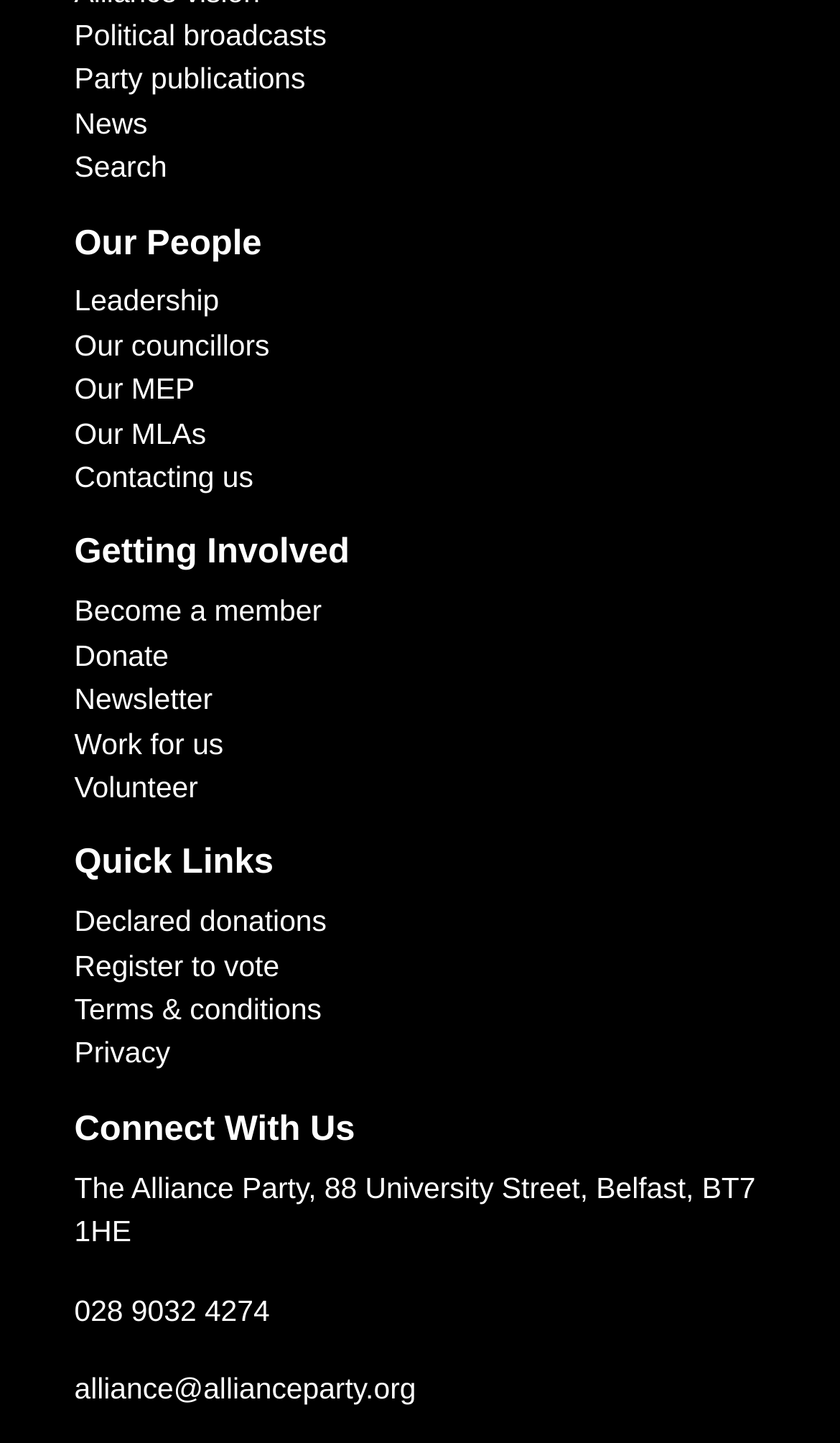Please analyze the image and provide a thorough answer to the question:
What is the name of the party?

I inferred this answer by looking at the contact information section at the bottom of the webpage, which mentions 'The Alliance Party, 88 University Street, Belfast, BT7 1HE'.